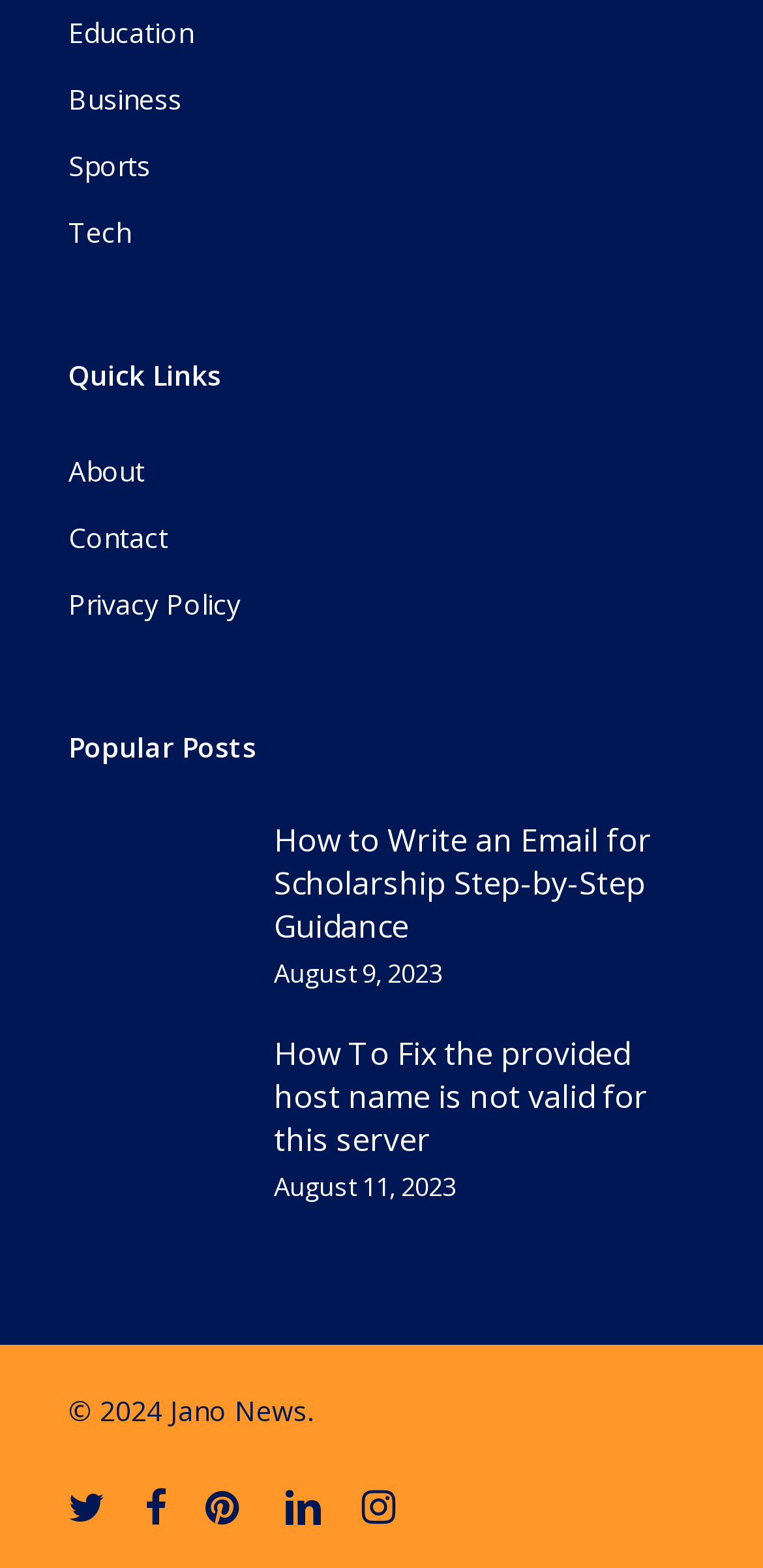Utilize the details in the image to give a detailed response to the question: How many categories are listed in the top navigation?

By examining the top navigation section, I can see four categories listed: Education, Business, Sports, and Tech. These categories are represented as links with distinct bounding box coordinates.